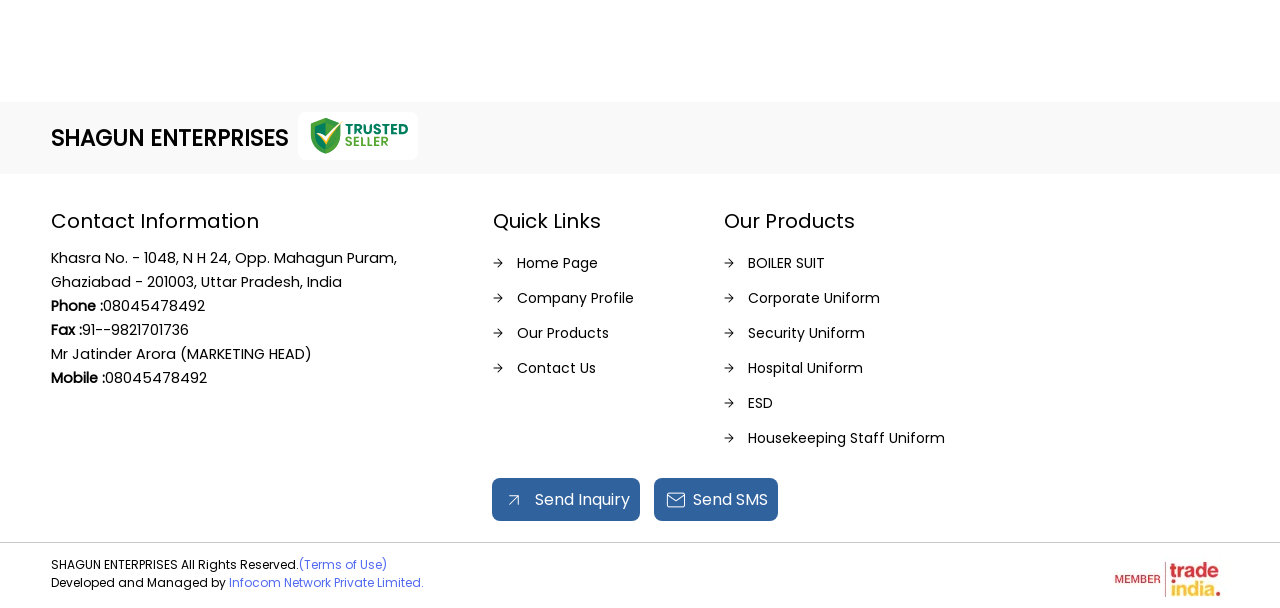Provide a one-word or short-phrase answer to the question:
What are the types of uniforms offered by the company?

BOILER SUIT, Corporate Uniform, etc.